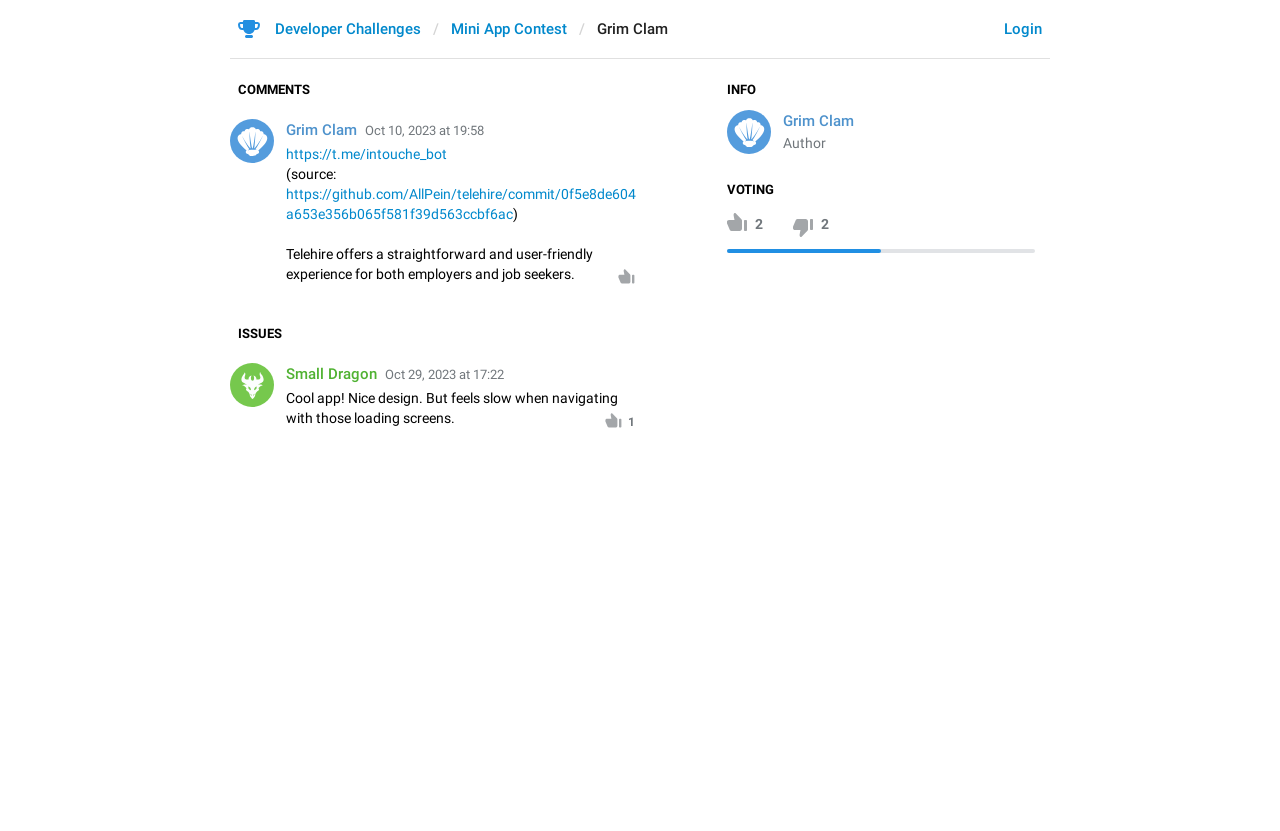Provide a brief response to the question below using a single word or phrase: 
What is the purpose of Telehire?

Job seeking and employer experience